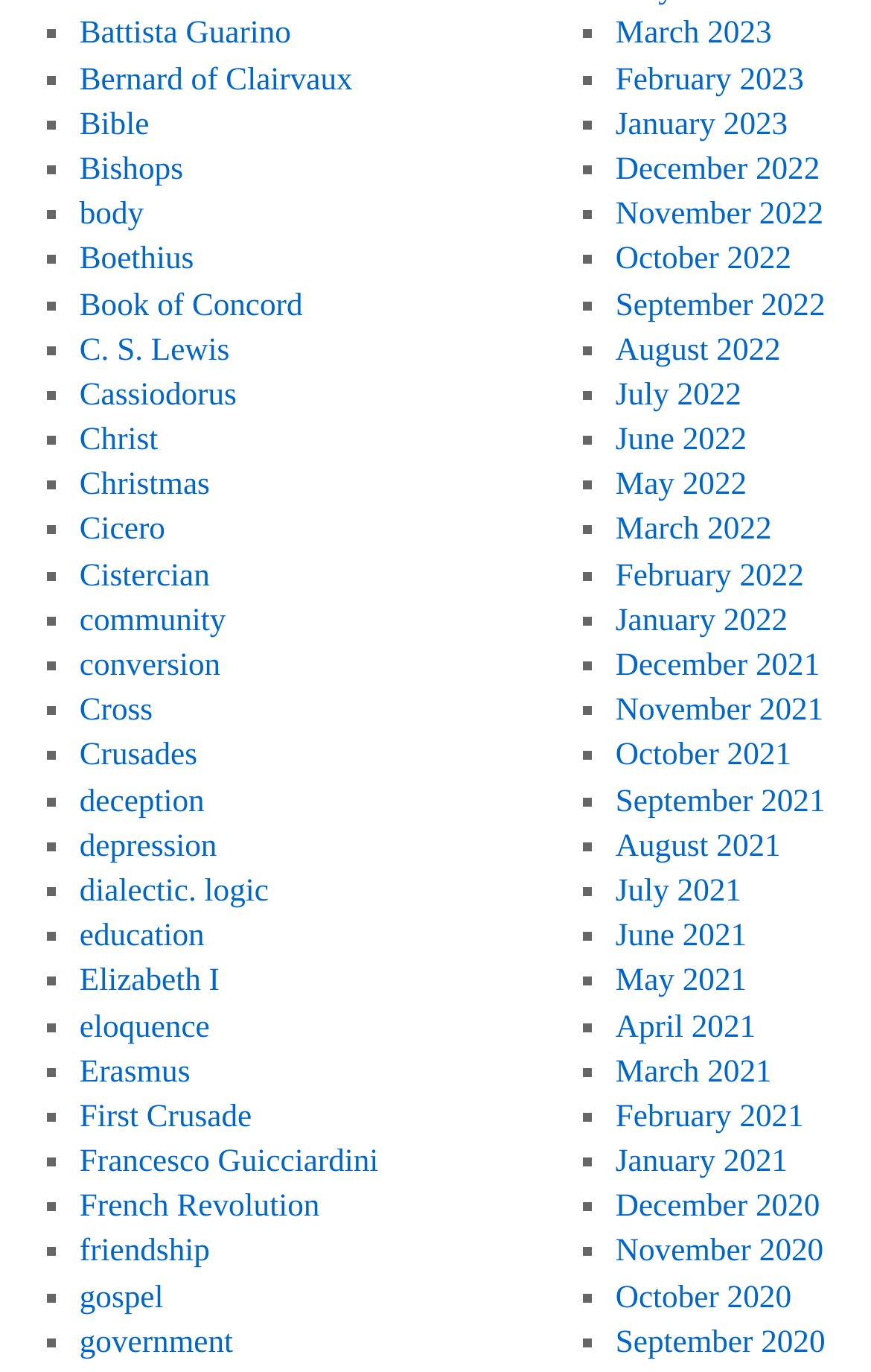Please provide a brief answer to the question using only one word or phrase: 
How many links are related to months?

12